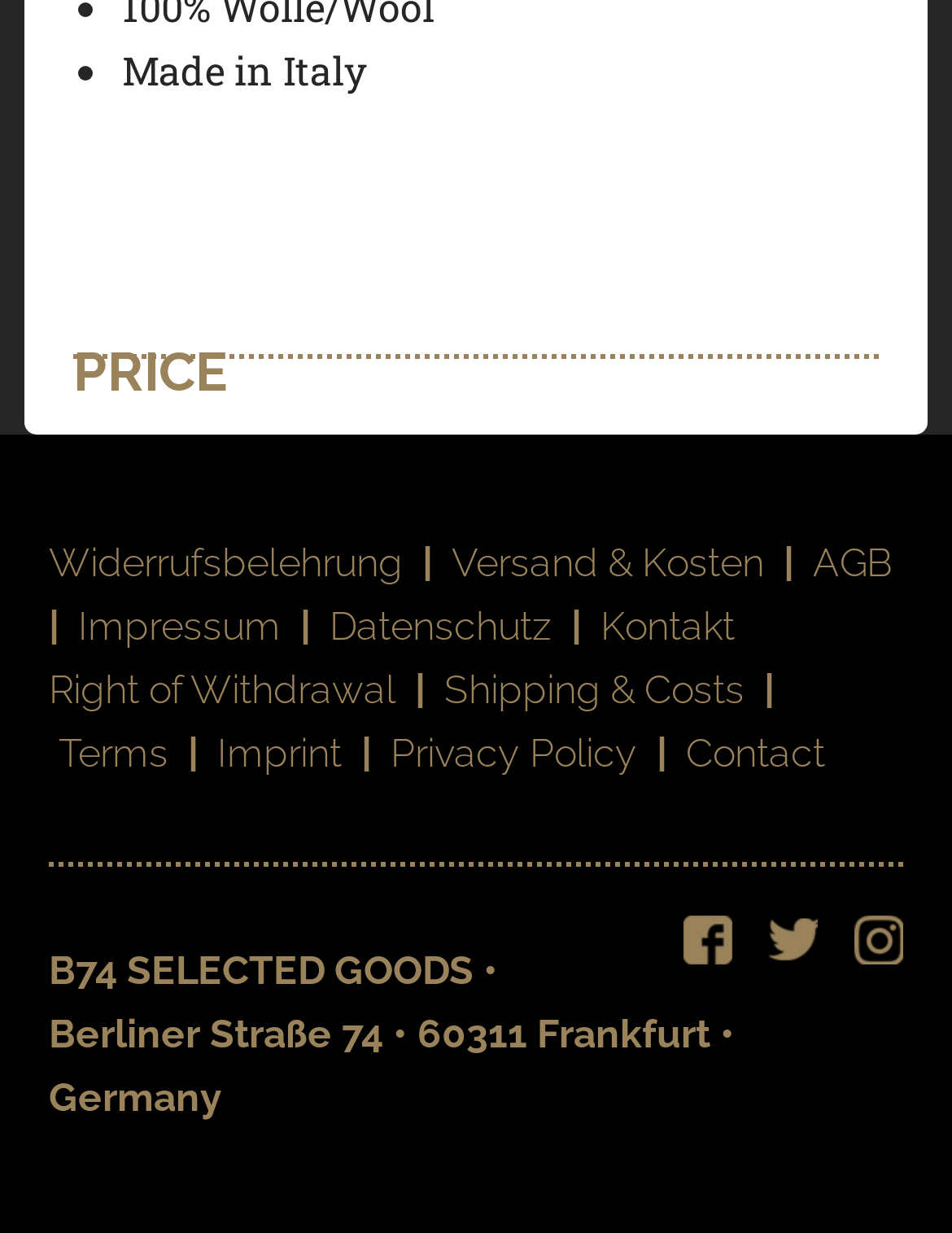Identify the bounding box coordinates for the UI element described as follows: "Imprint". Ensure the coordinates are four float numbers between 0 and 1, formatted as [left, top, right, bottom].

[0.228, 0.592, 0.359, 0.63]